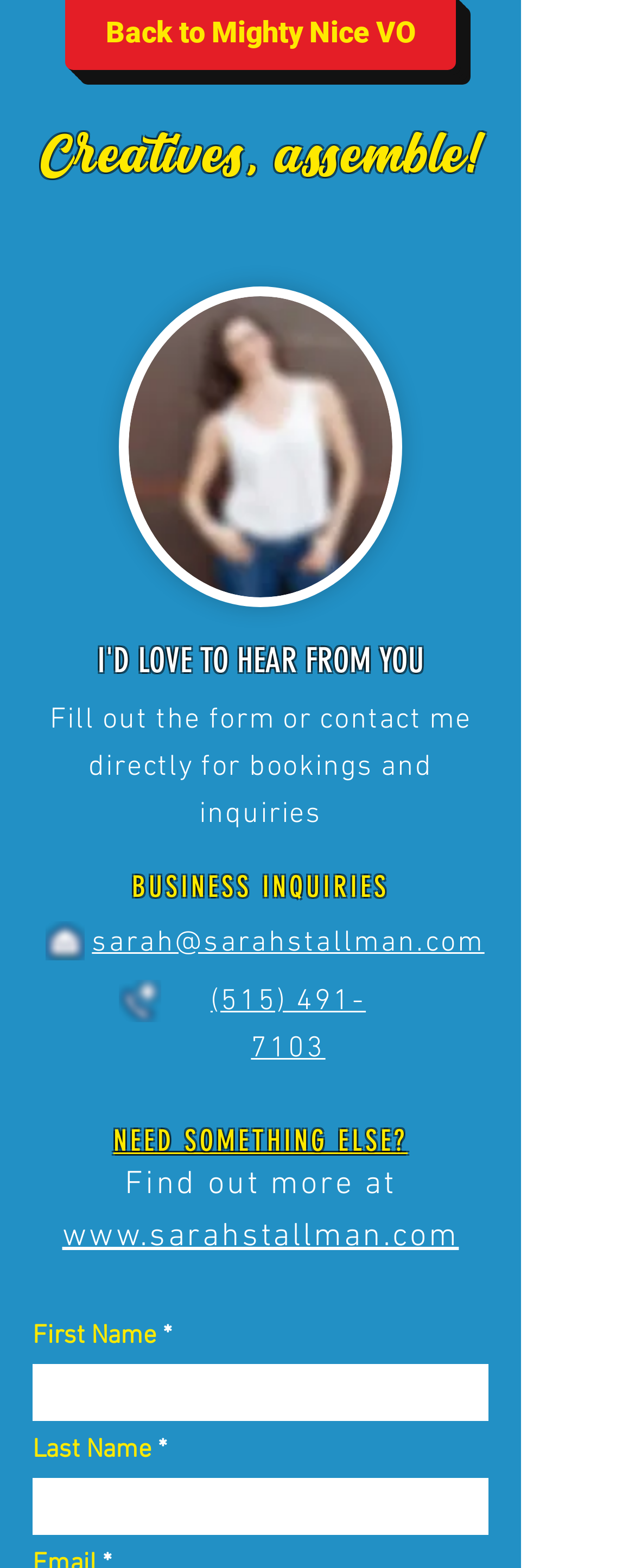What are the required fields in the contact form?
Look at the webpage screenshot and answer the question with a detailed explanation.

The contact form has two required fields, 'First Name' and 'Last Name', which are marked with an asterisk (*) indicating they are mandatory.